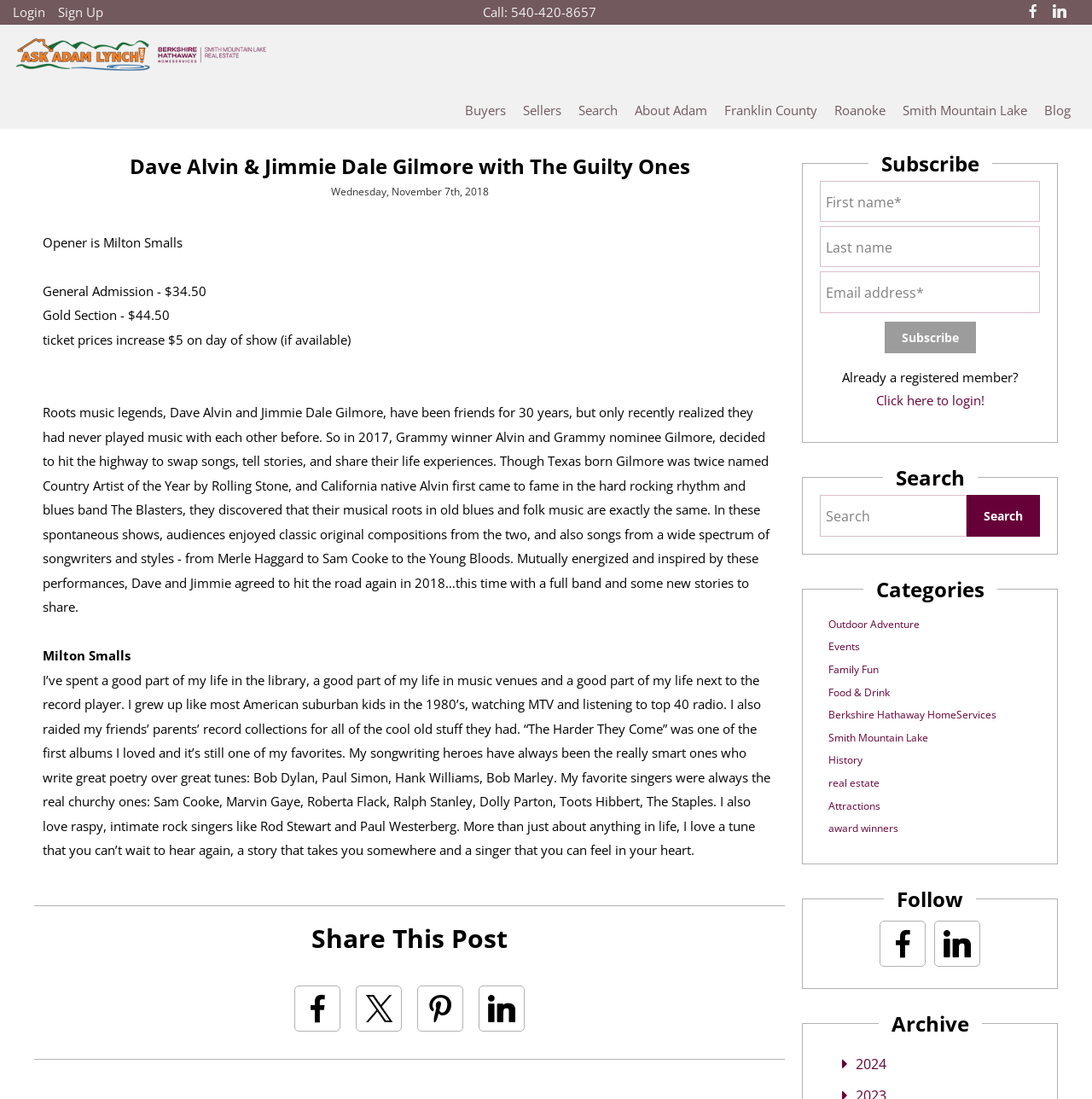Please identify the webpage's heading and generate its text content.

Dave Alvin & Jimmie Dale Gilmore with The Guilty Ones